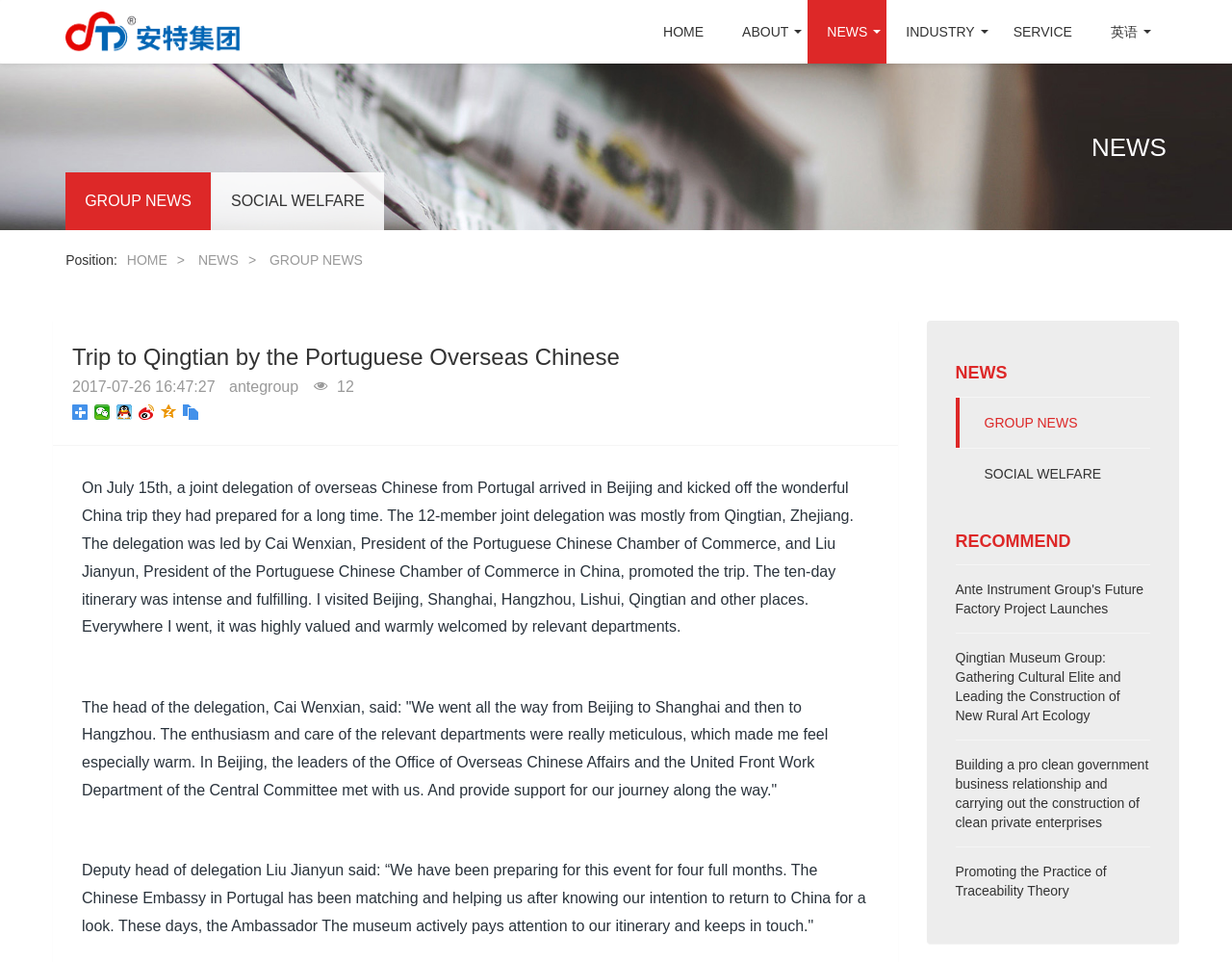Identify the bounding box coordinates for the element you need to click to achieve the following task: "Click the link to Ante Instrument Group's Future Factory Project Launches". Provide the bounding box coordinates as four float numbers between 0 and 1, in the form [left, top, right, bottom].

[0.775, 0.604, 0.928, 0.641]